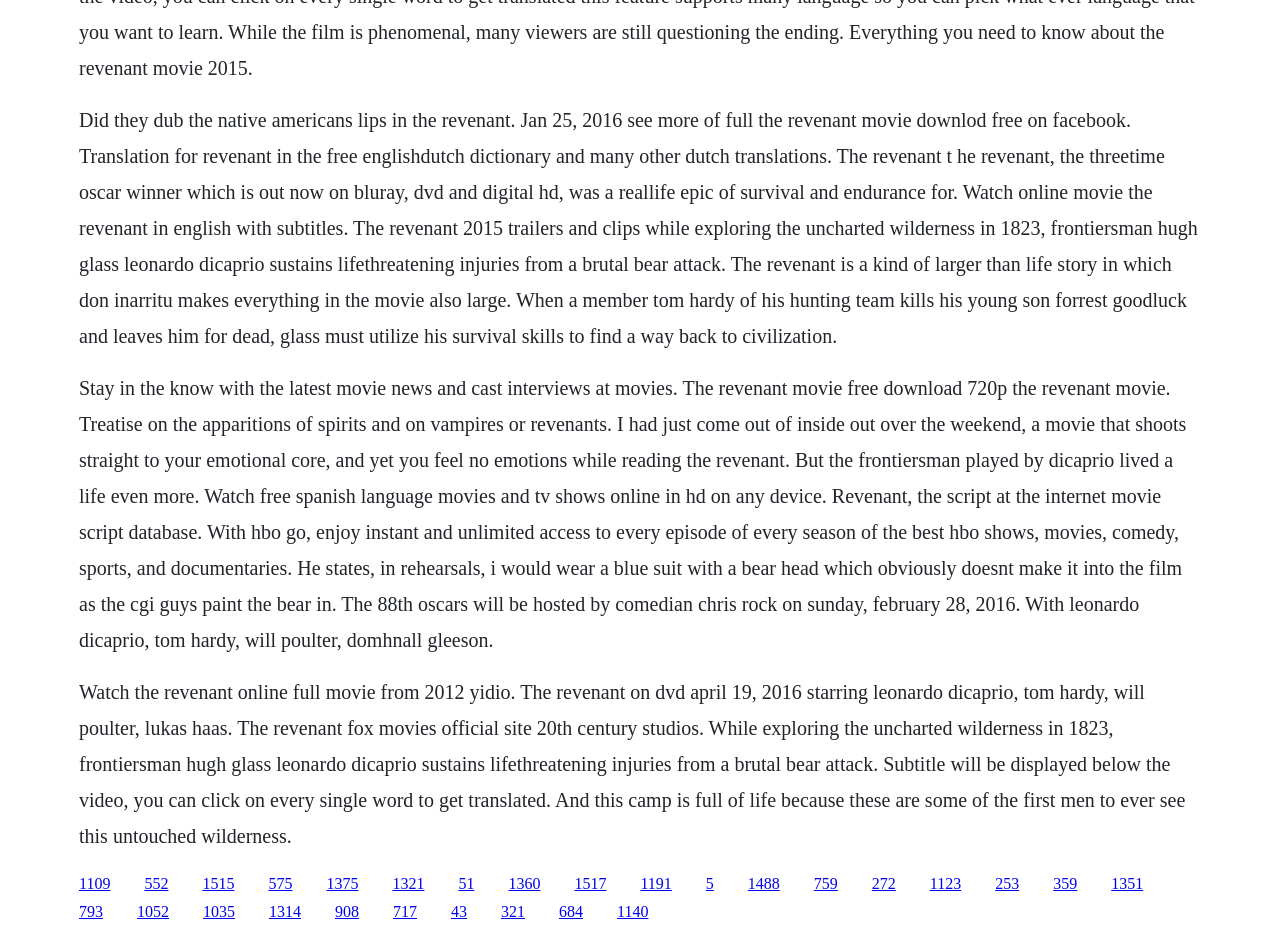Please answer the following question as detailed as possible based on the image: 
What is the type of attack that Hugh Glass suffers from in the movie?

The webpage mentions 'lifethreatening injuries from a brutal bear attack' in the description of the movie, indicating that Hugh Glass suffers from a bear attack in the movie.